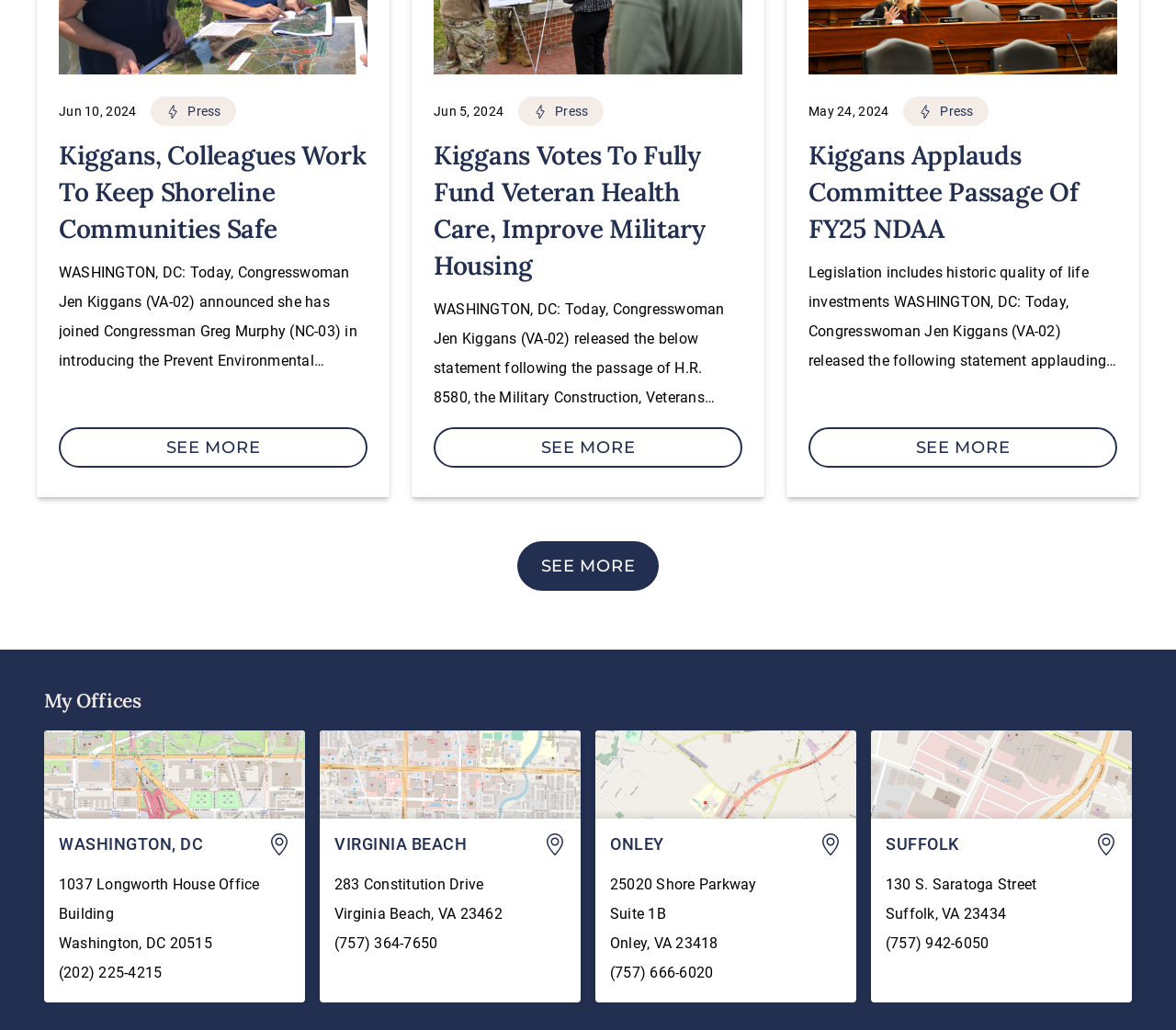Please pinpoint the bounding box coordinates for the region I should click to adhere to this instruction: "Call the Virginia Beach office".

[0.284, 0.907, 0.372, 0.924]